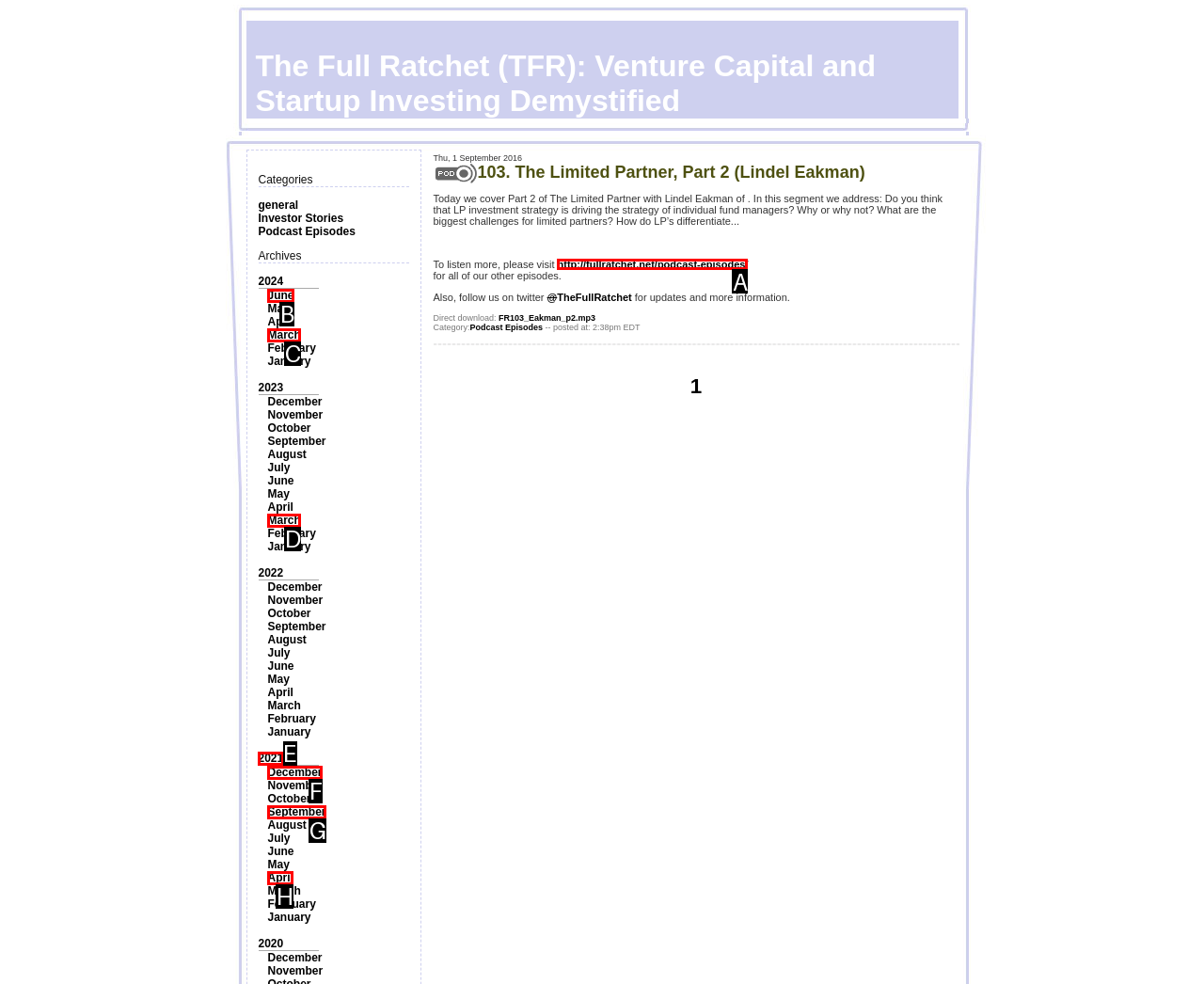To execute the task: Visit the full list of podcast episodes, which one of the highlighted HTML elements should be clicked? Answer with the option's letter from the choices provided.

A